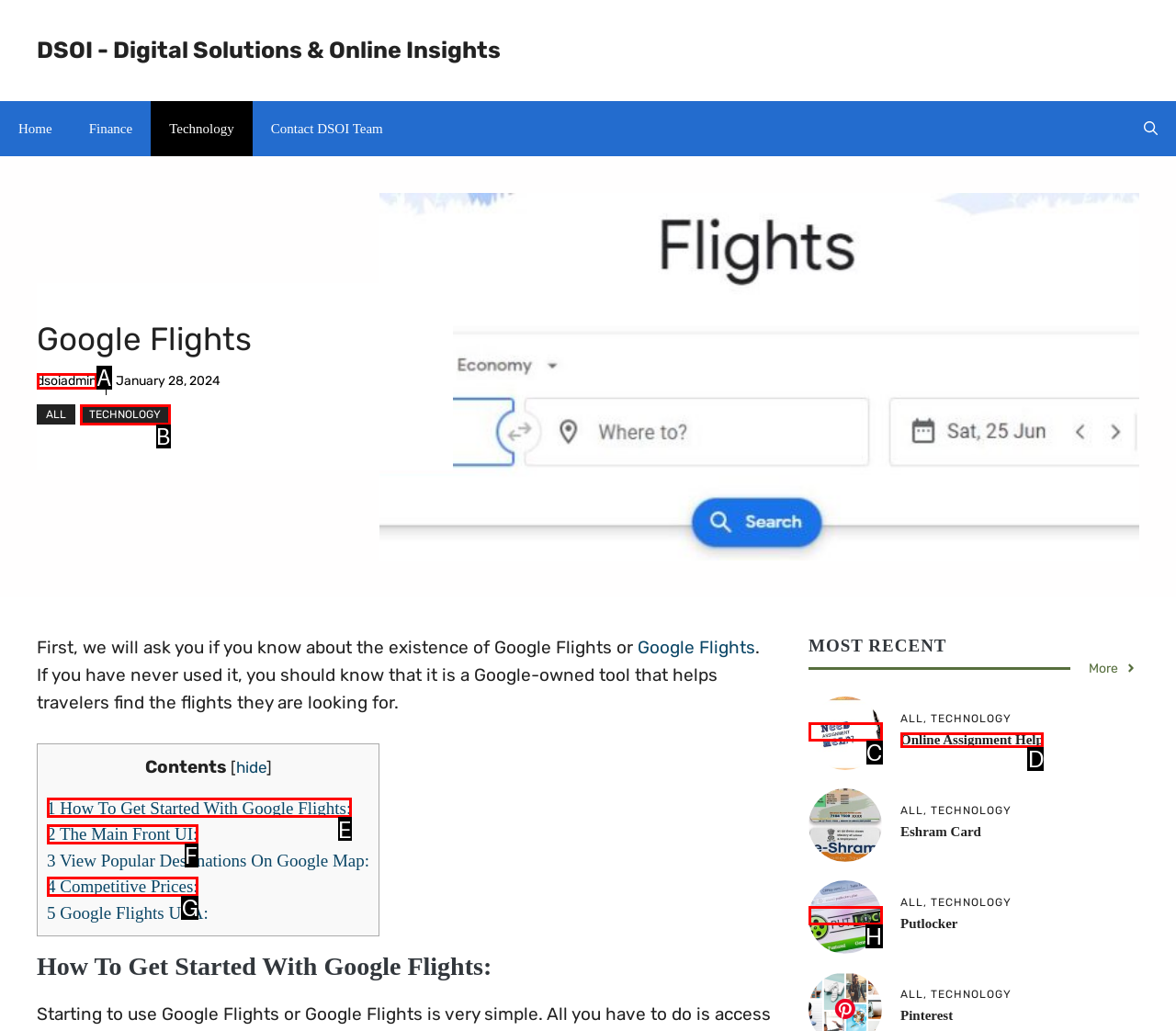Pick the HTML element that corresponds to the description: Online assignment help
Answer with the letter of the correct option from the given choices directly.

D